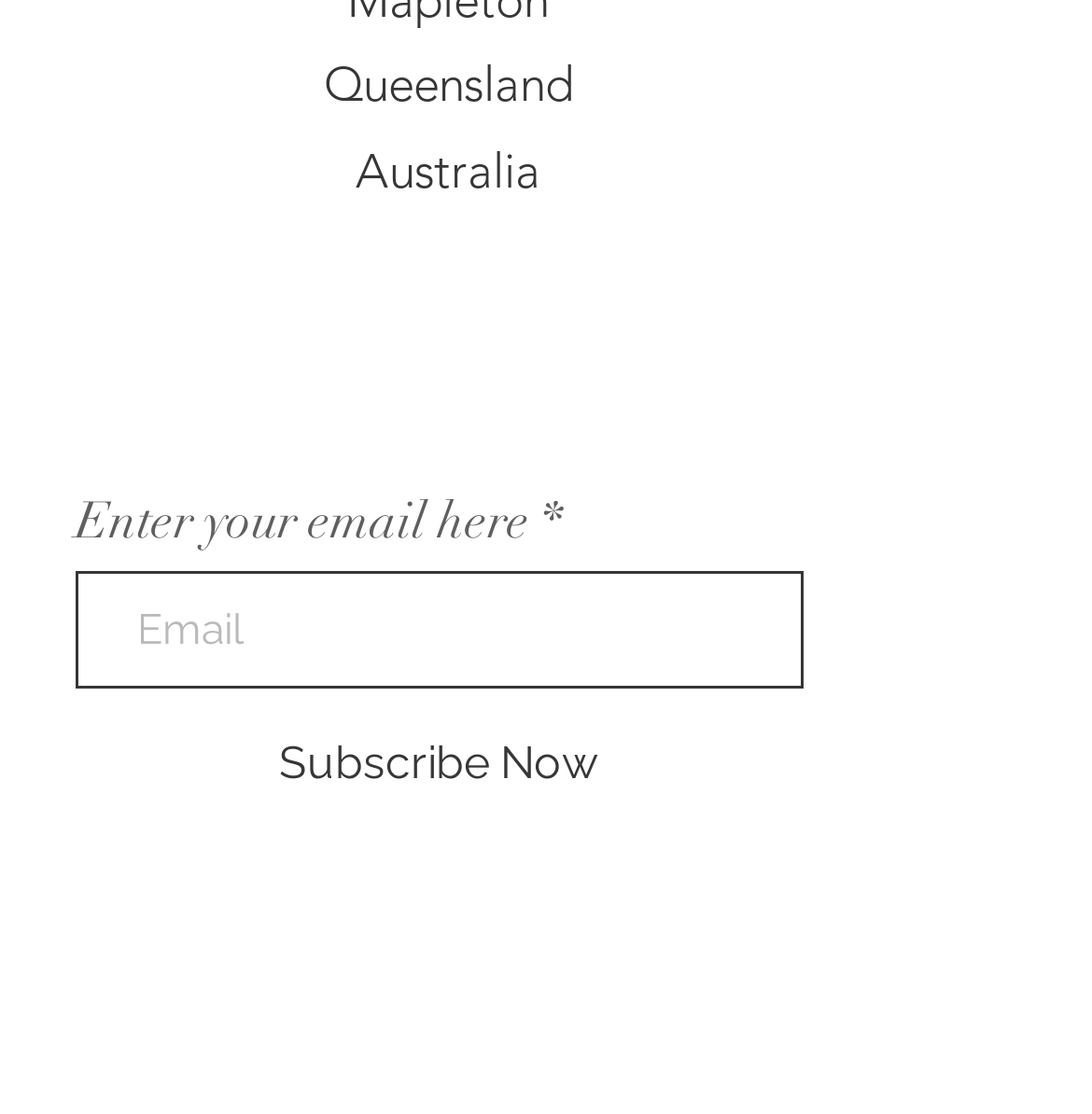Analyze the image and provide a detailed answer to the question: What is the button below the textbox for?

The button is located below the textbox and has the text 'Subscribe Now', indicating that it is likely for subscribing to a mailing list or newsletter after entering an email address.